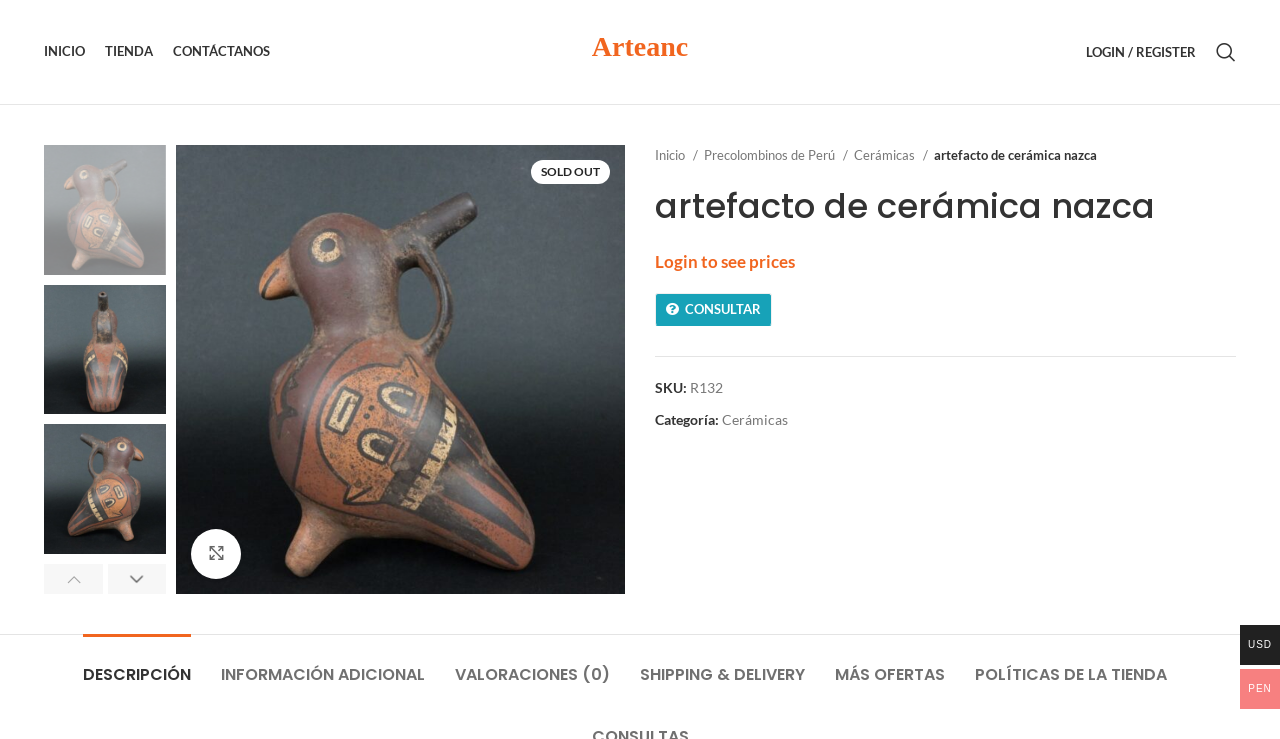What is the category of the product?
Give a detailed response to the question by analyzing the screenshot.

I found the category of the product by looking at the static text element with the text 'Categoría:' and the link element with the text 'Cerámicas' next to it, which suggests that it is the category of the product.